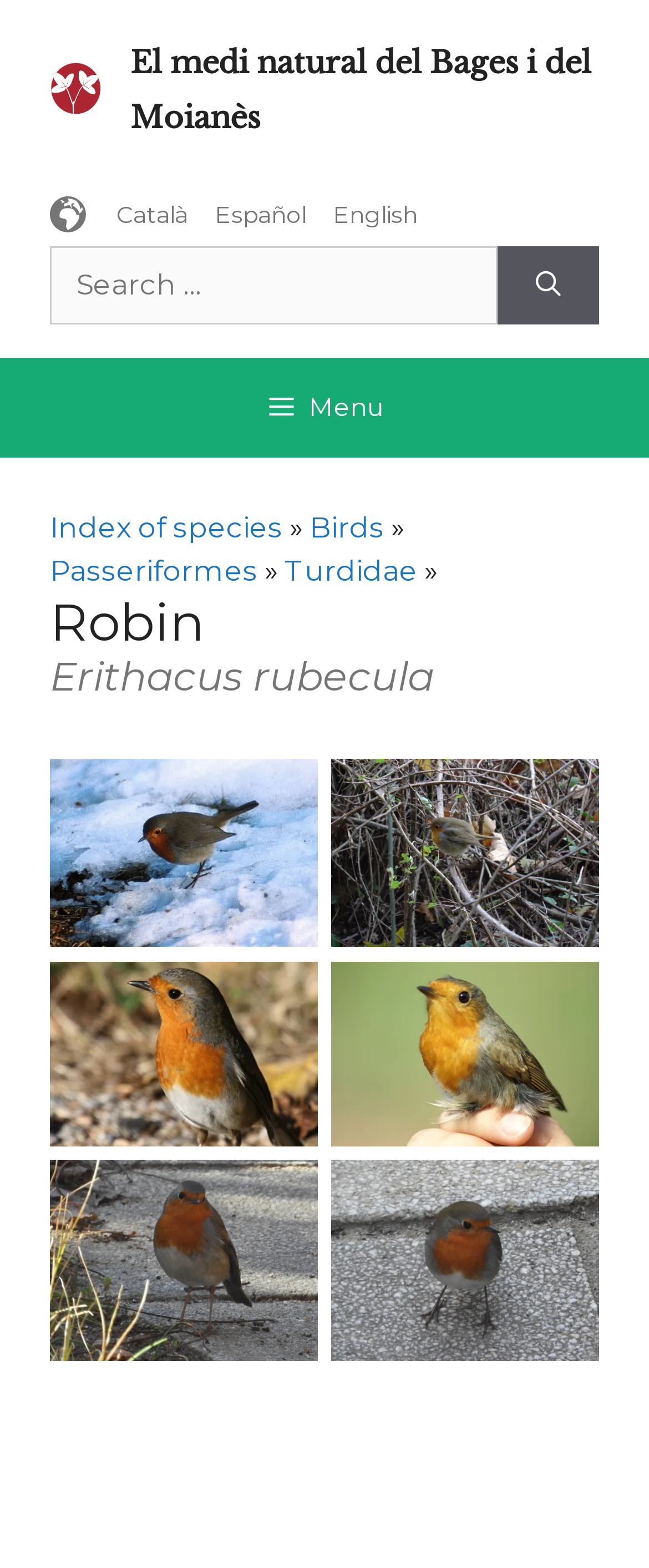Specify the bounding box coordinates of the area to click in order to follow the given instruction: "Click on Menu."

None